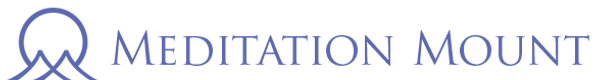Generate a descriptive account of all visible items and actions in the image.

The image features the logo of Meditation Mount, prominently displayed with a serene design. The logo includes a stylized representation of mountains at the base, symbolizing tranquility and contemplation, topped with an arc that suggests connection and unity. Above this imagery, the words "MEDITATION MOUNT" are elegantly inscribed in a calming shade of blue, reinforcing the theme of peace and introspection associated with the center. This visual emphasizes the essence of Meditation Mount located in Ojai, California, which is dedicated to spiritual growth, meditation practices, and fostering a peaceful environment for visitors.